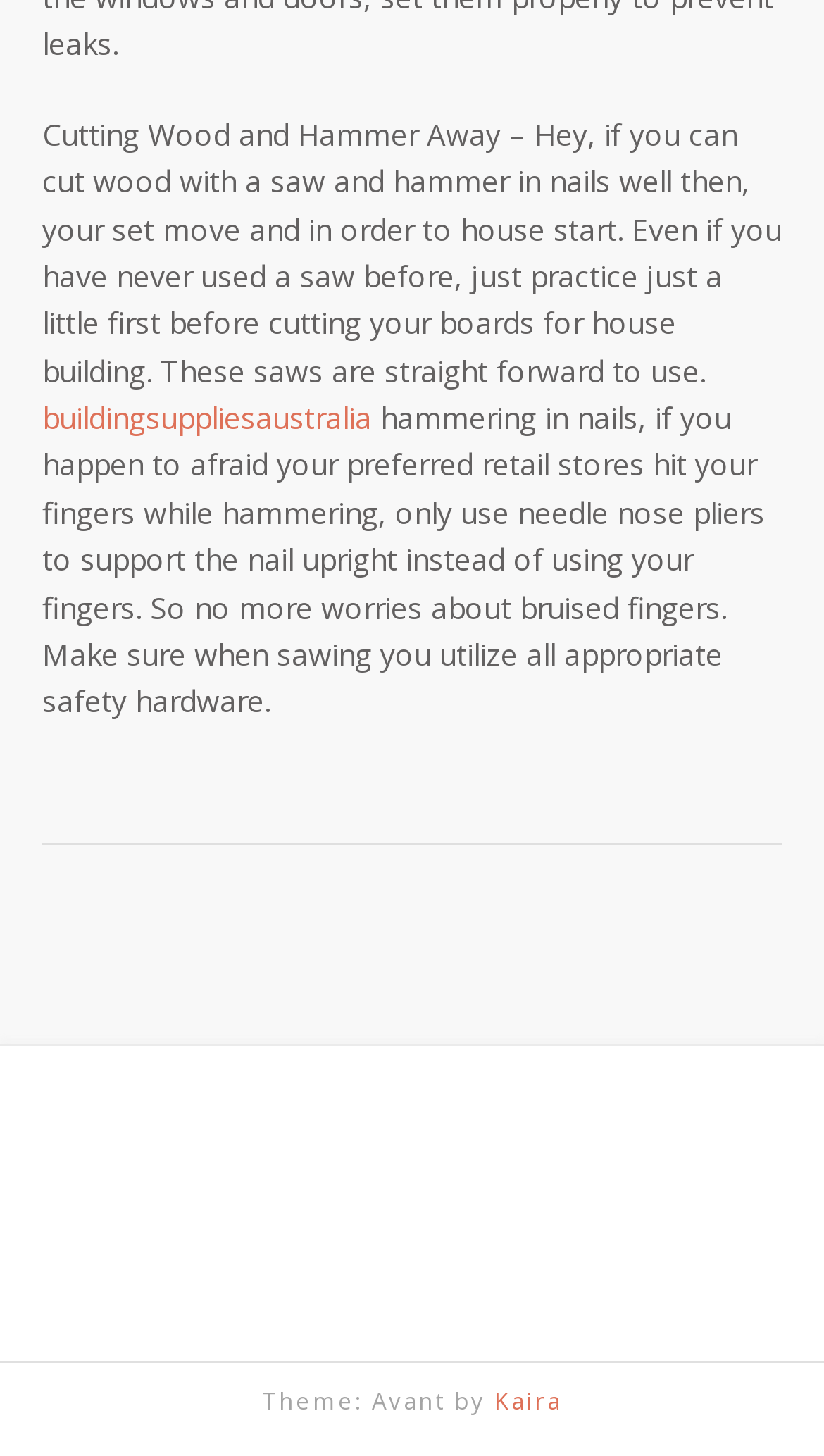Given the description of the UI element: "Kaira", predict the bounding box coordinates in the form of [left, top, right, bottom], with each value being a float between 0 and 1.

[0.6, 0.95, 0.682, 0.972]